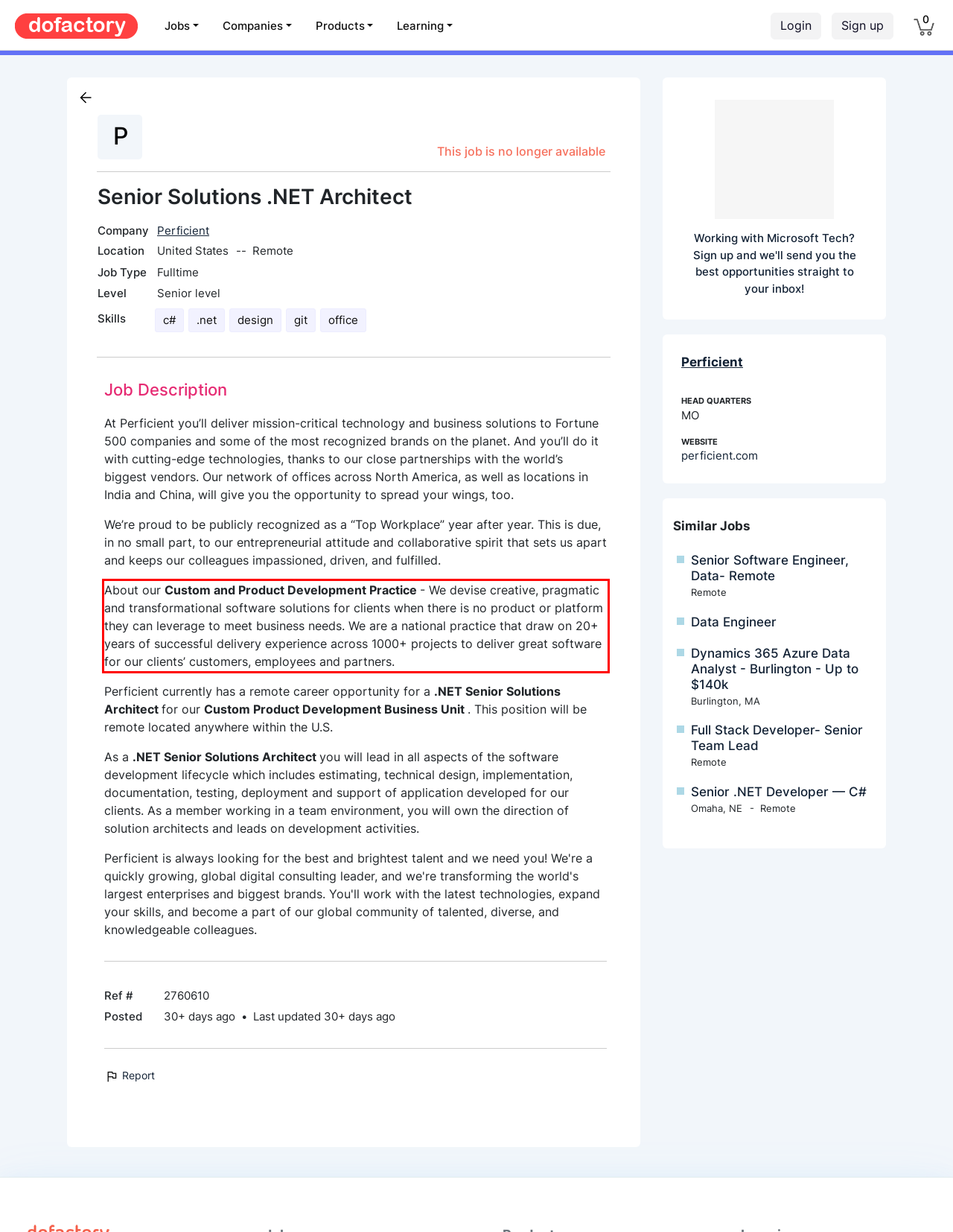Using the provided screenshot, read and generate the text content within the red-bordered area.

About our Custom and Product Development Practice - We devise creative, pragmatic and transformational software solutions for clients when there is no product or platform they can leverage to meet business needs. We are a national practice that draw on 20+ years of successful delivery experience across 1000+ projects to deliver great software for our clients’ customers, employees and partners.